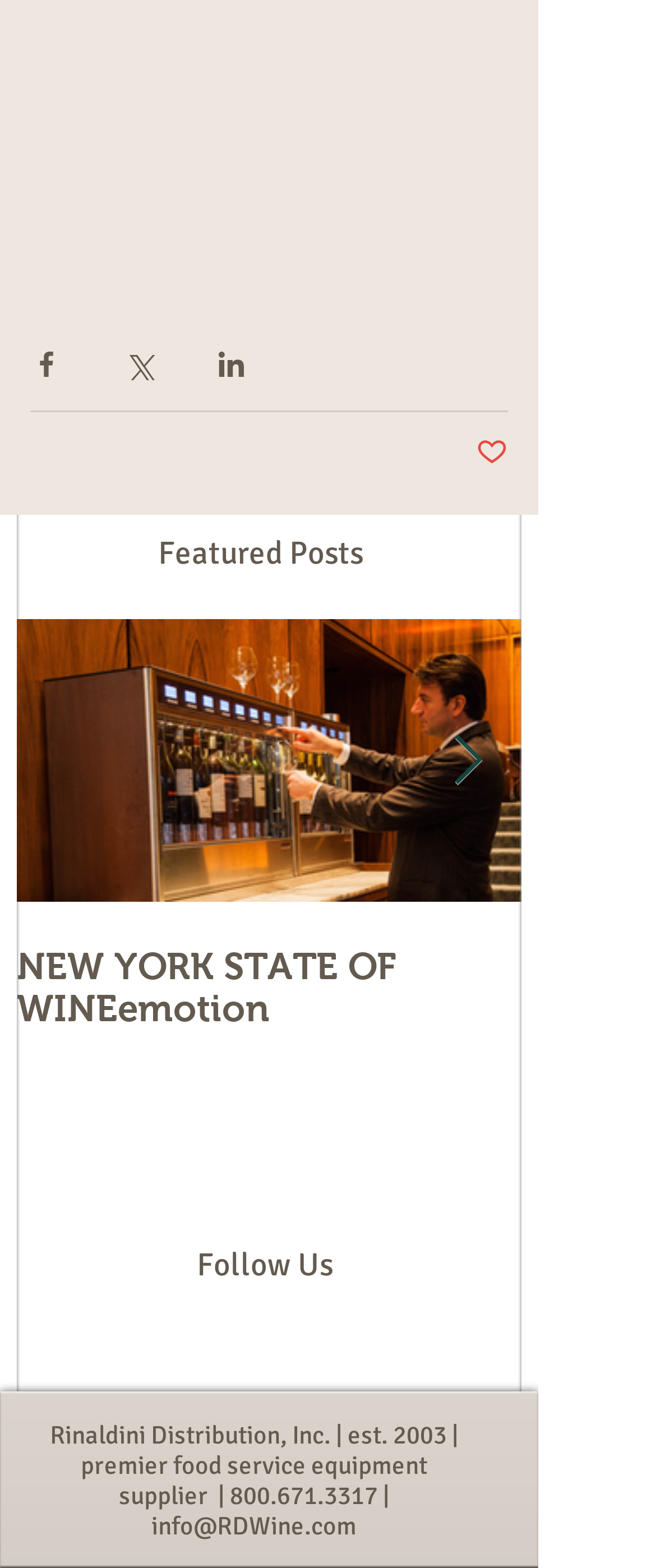What is the topic of the featured post?
Provide a comprehensive and detailed answer to the question.

I found the title 'NEW YORK STATE OF WINEemotion' in the 'Post list' section, which suggests that it is the topic of the featured post.